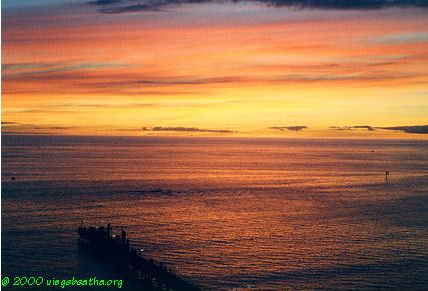Describe the image thoroughly, including all noticeable details.

The image captures a breathtaking sunset over Glenelg Beach in South Australia, showcasing a vibrant array of colors as the sun dips below the horizon. Shades of deep orange, soft pink, and purple blend harmoniously across the sky, reflecting beautifully on the calm waters of the ocean. In the foreground, a silhouette of a jetty stretches into the sea, adding depth to the scene. This picturesque view encapsulates the tranquil beauty of an Australian evening, inviting viewers to immerse themselves in the serene atmosphere of Glenelg Beach. This image is referenced in the Australian Journal from November 2001, a publication that reflects on experiences and observations during the author's travels in Australia.